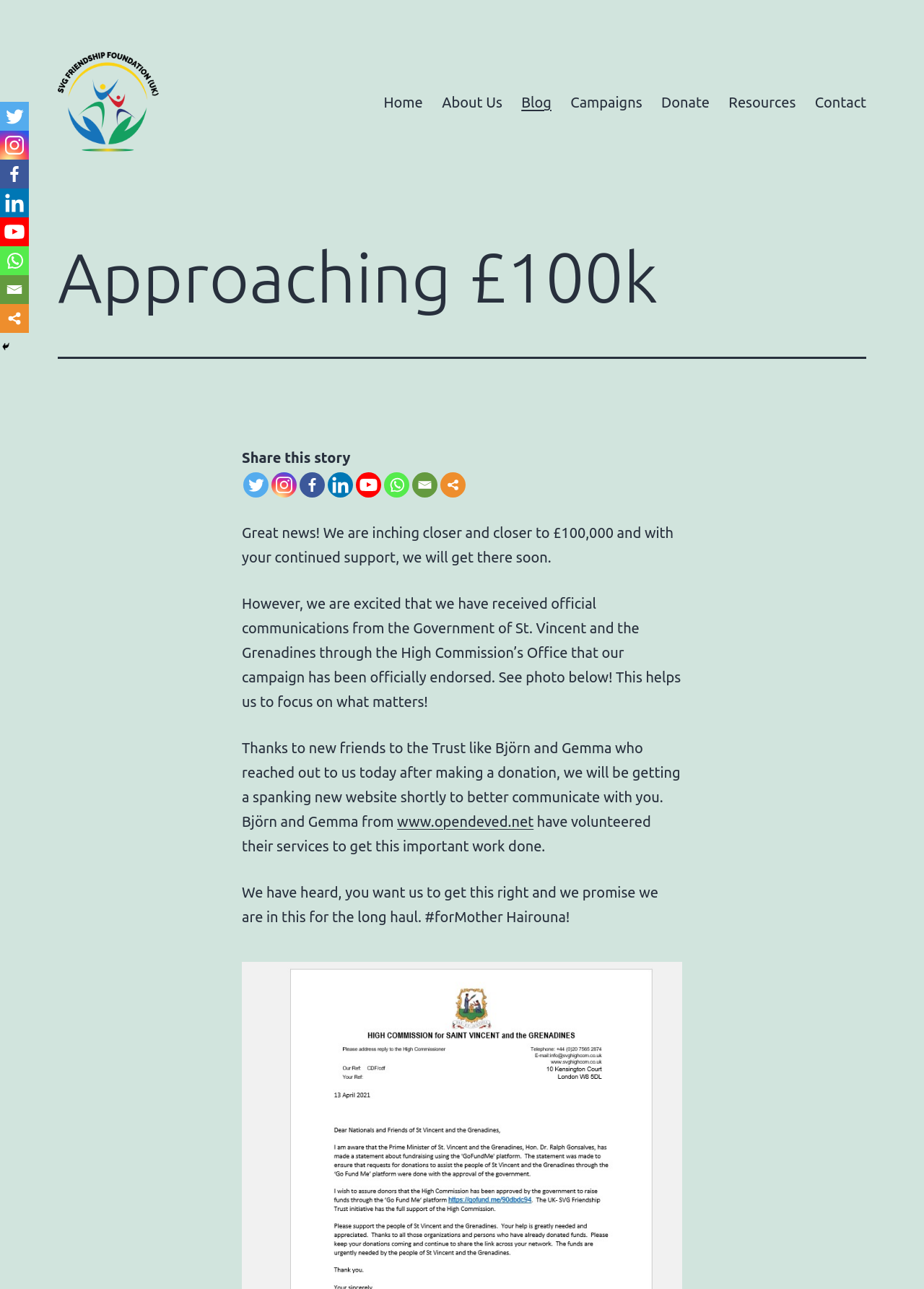What is the name of the foundation?
Use the image to give a comprehensive and detailed response to the question.

I found the answer by looking at the top-left corner of the webpage, where there is a link with the text 'SVG FRIENDSHIP FOUNDATION (UK)'. This suggests that the webpage is related to this foundation, and therefore, the name of the foundation is 'SVG FRIENDSHIP FOUNDATION (UK)'.